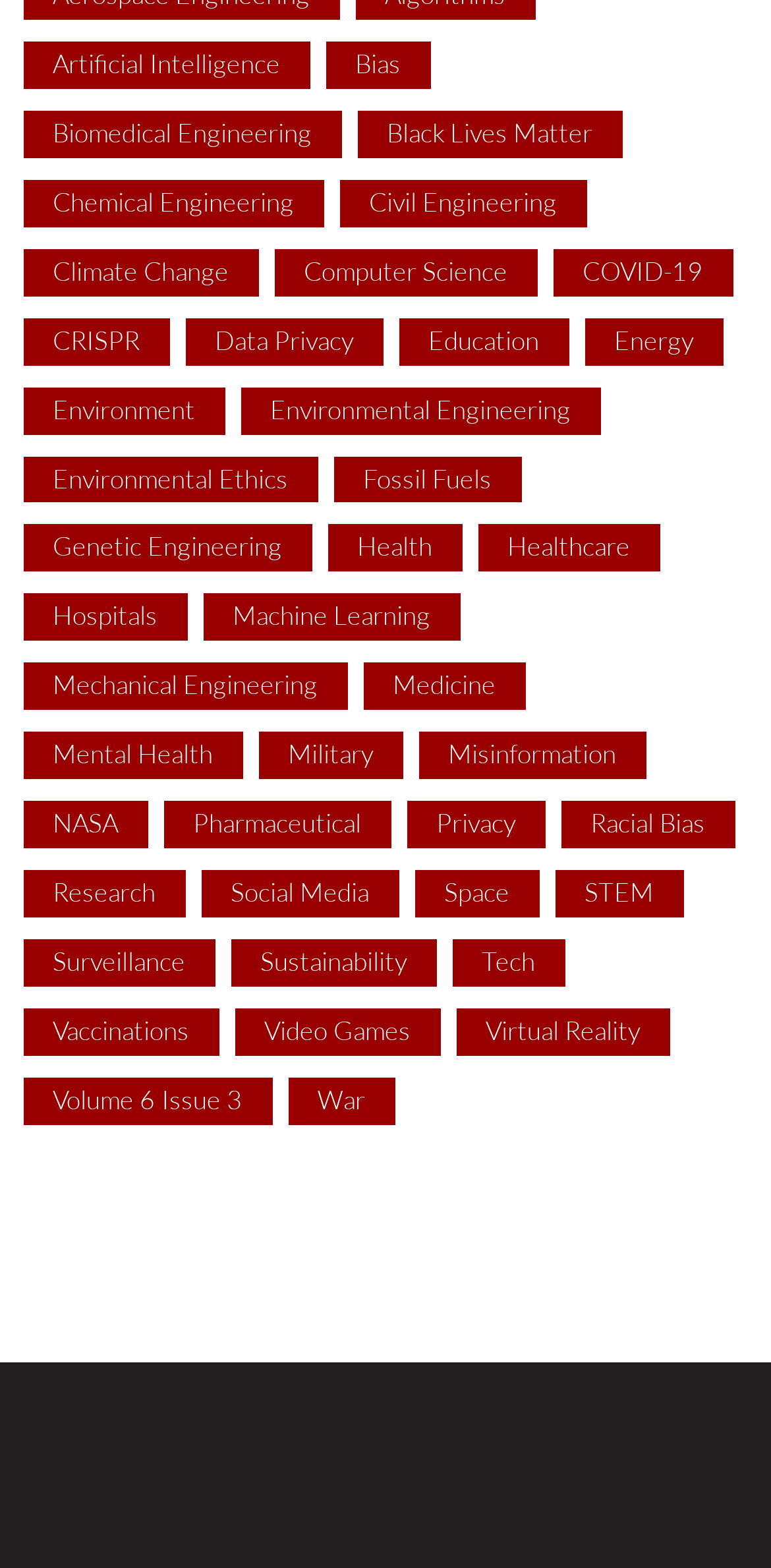Use a single word or phrase to answer the question:
Is there a topic related to video games?

Yes